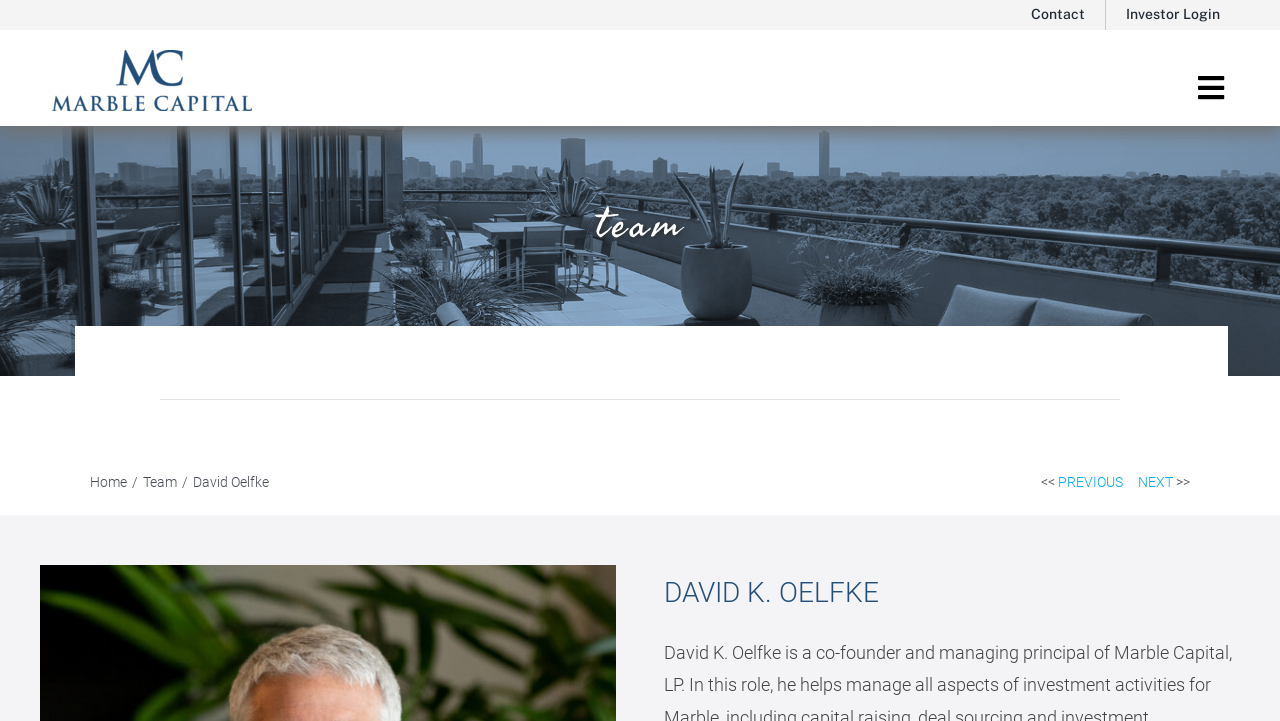Given the following UI element description: "Toggle Navigation", find the bounding box coordinates in the webpage screenshot.

[0.918, 0.085, 0.973, 0.16]